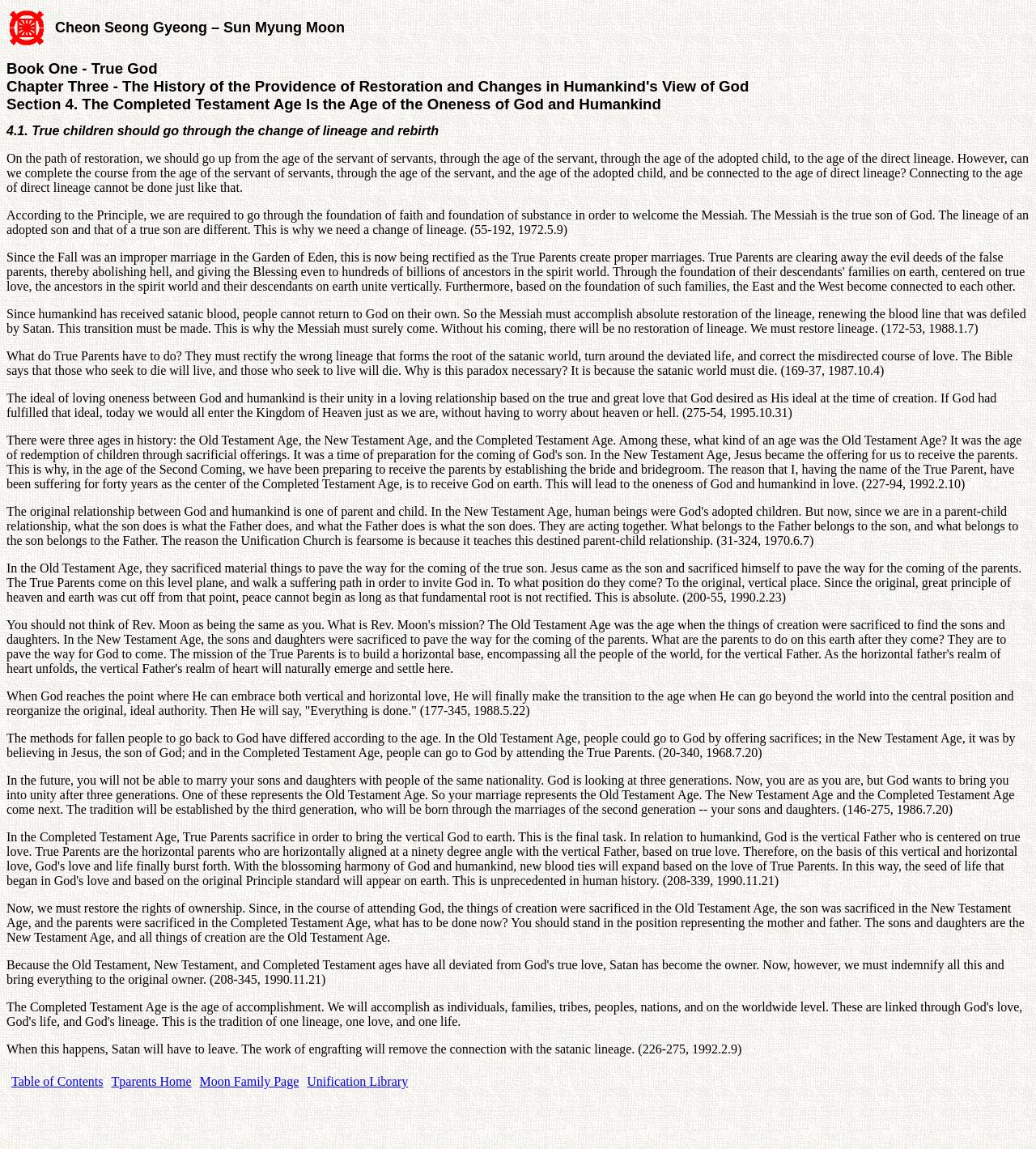What is the purpose of the Table of Contents link?
Please provide a comprehensive answer based on the details in the screenshot.

The purpose of the Table of Contents link can be inferred from its text content and its position in the layout table. The link is labeled 'Table of Contents' and is located in a table cell, suggesting that it is a navigation link to the table of contents.